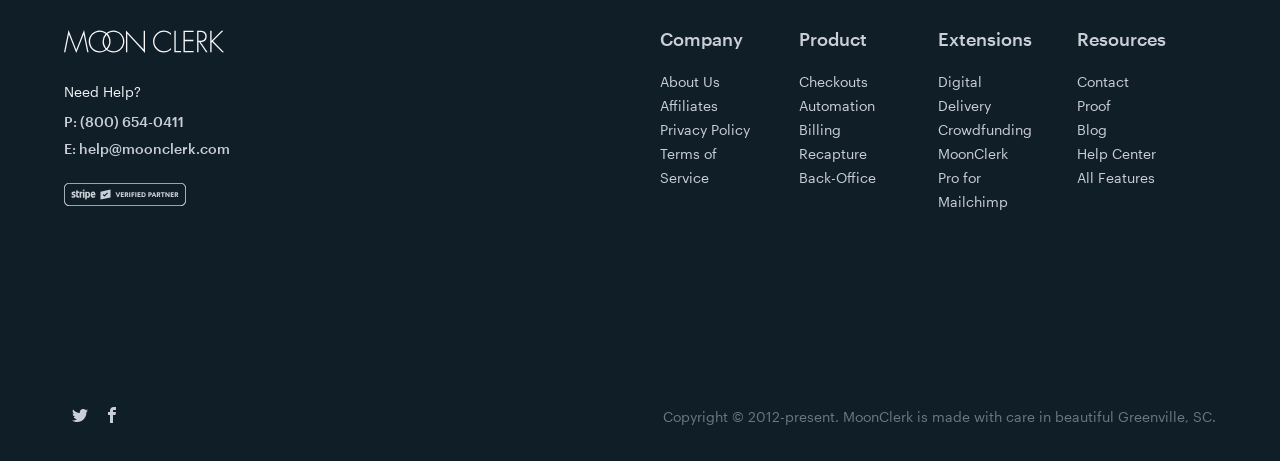What is the email address for help?
Relying on the image, give a concise answer in one word or a brief phrase.

help@moonclerk.com